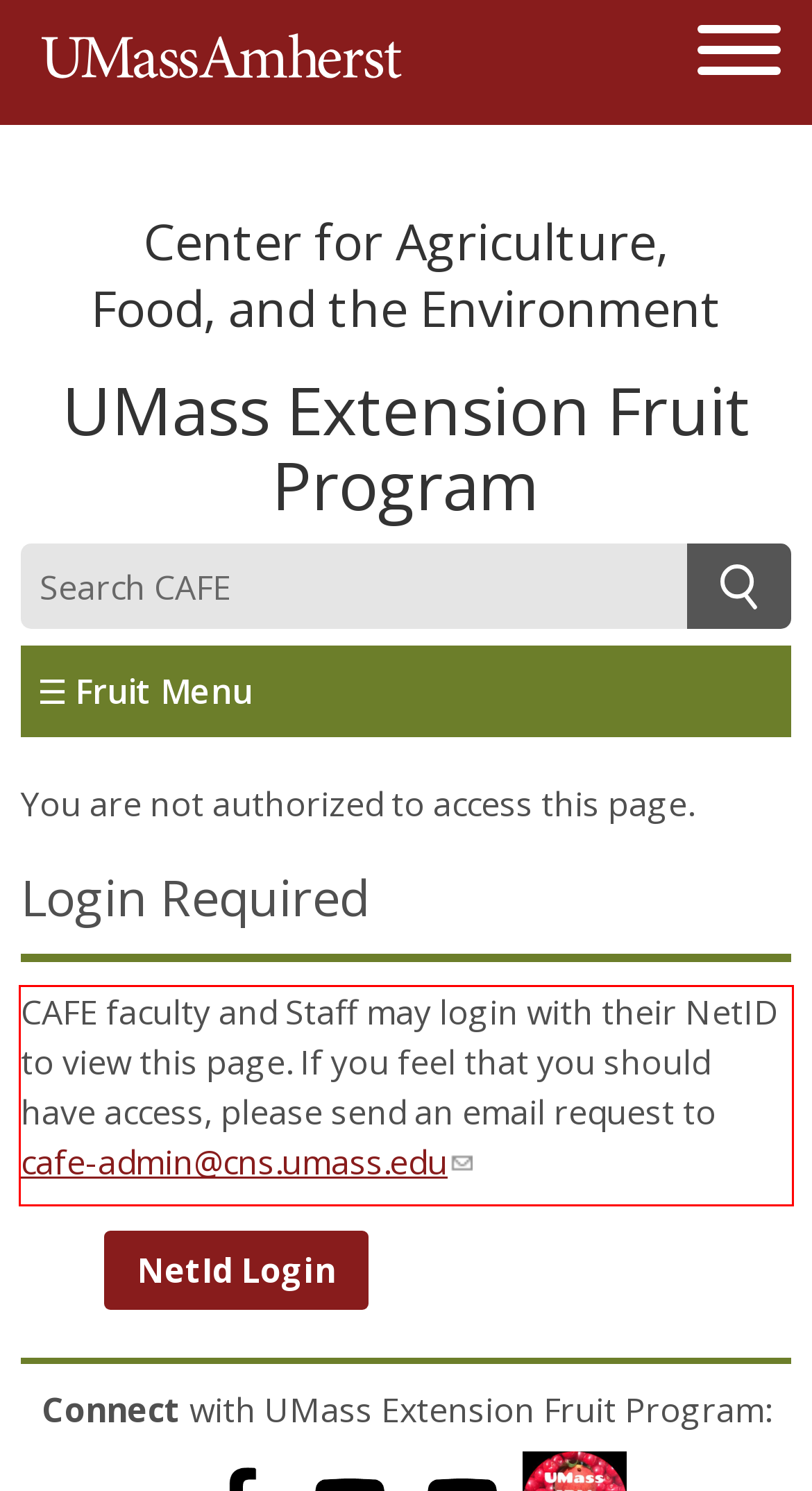Using the provided screenshot of a webpage, recognize and generate the text found within the red rectangle bounding box.

CAFE faculty and Staff may login with their NetID to view this page. If you feel that you should have access, please send an email request to cafe-admin@cns.umass.edu (link sends e-mail)